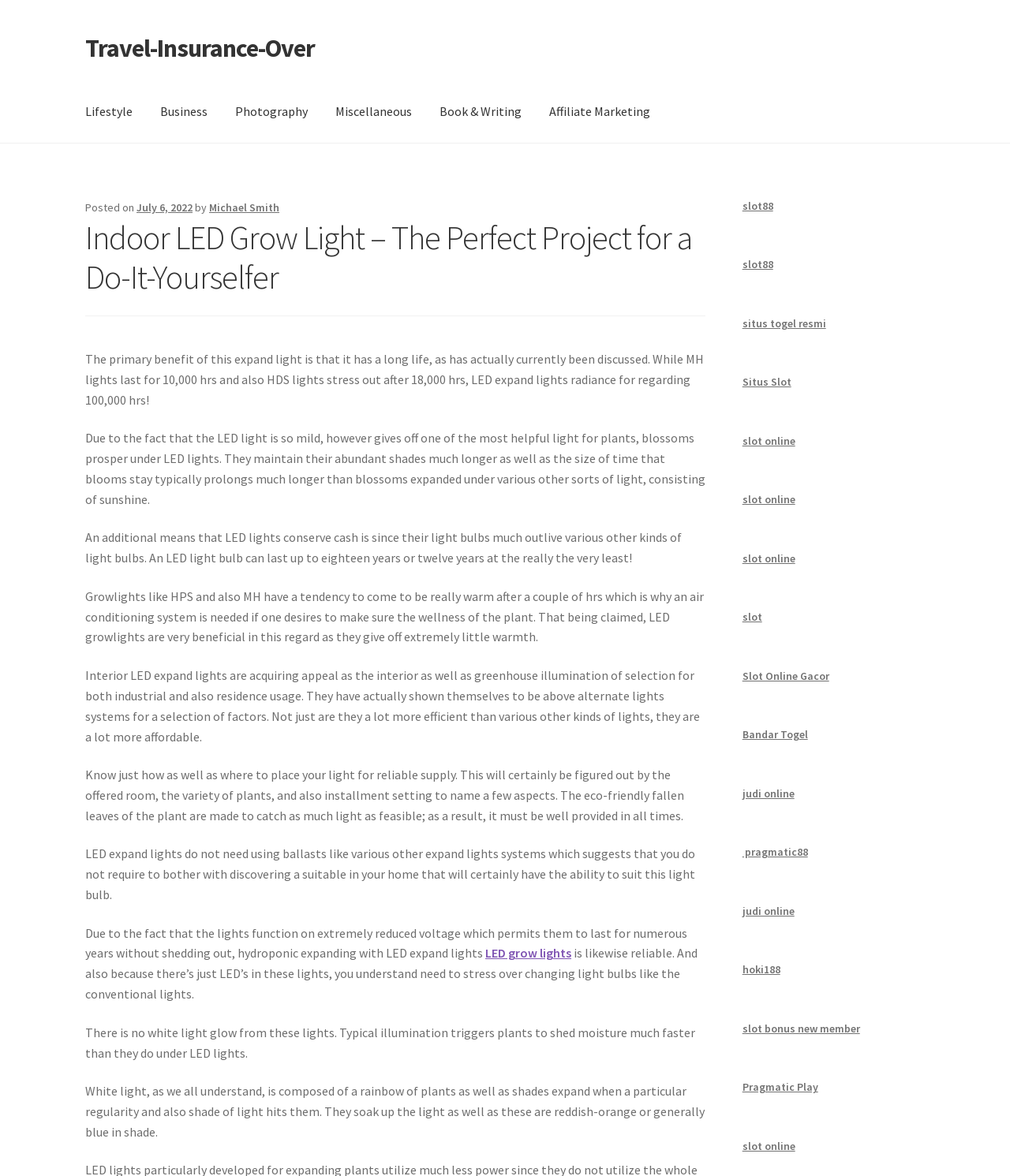Determine the bounding box coordinates for the area that needs to be clicked to fulfill this task: "Click on 'Travel-Insurance-Over'". The coordinates must be given as four float numbers between 0 and 1, i.e., [left, top, right, bottom].

[0.084, 0.027, 0.312, 0.054]